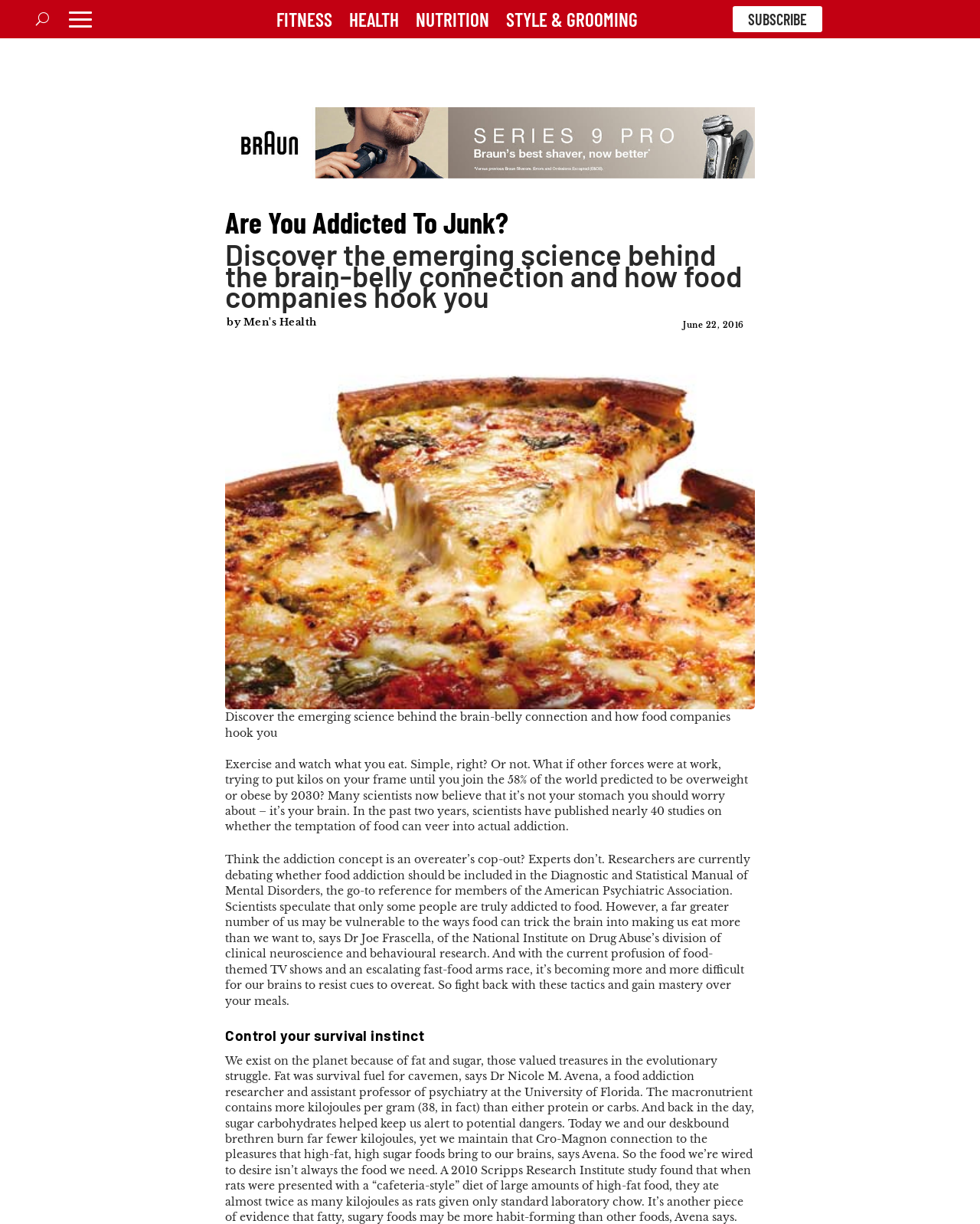Describe the entire webpage, focusing on both content and design.

This webpage is an article from Men's Health, titled "Are You Addicted To Junk?" with a focus on the brain-belly connection and how food companies manipulate consumers. At the top left, there is a button labeled "U" and a link to an unknown destination. To the right of these elements, there are links to "SEX & LOVE" and a subscription option labeled "SUBSCRIBE 5". 

Below these links, there is a large image that spans most of the width of the page, accompanied by a heading that repeats the title of the article. The article's subtitle, "Discover the emerging science behind the brain-belly connection and how food companies hook you", is displayed below the heading.

To the right of the image, there is a section with the author's name, "by Men's Health", and a link to the Men's Health website. Below this section, there is a layout table displaying the publication date, "June 22, 2016".

The main content of the article is divided into several sections. The first section discusses how exercise and diet are not enough to control weight, and that other forces, such as the brain, play a role in weight gain. The second section delves deeper into the concept of food addiction, citing scientific research and expert opinions. The third section provides tactics for gaining control over food choices.

Throughout the article, there are several images, including one that appears to be a illustration related to weight loss and diet strategies. The article concludes with a heading, "Control your survival instinct", which suggests that readers can take action to overcome their vulnerabilities to food manipulation.